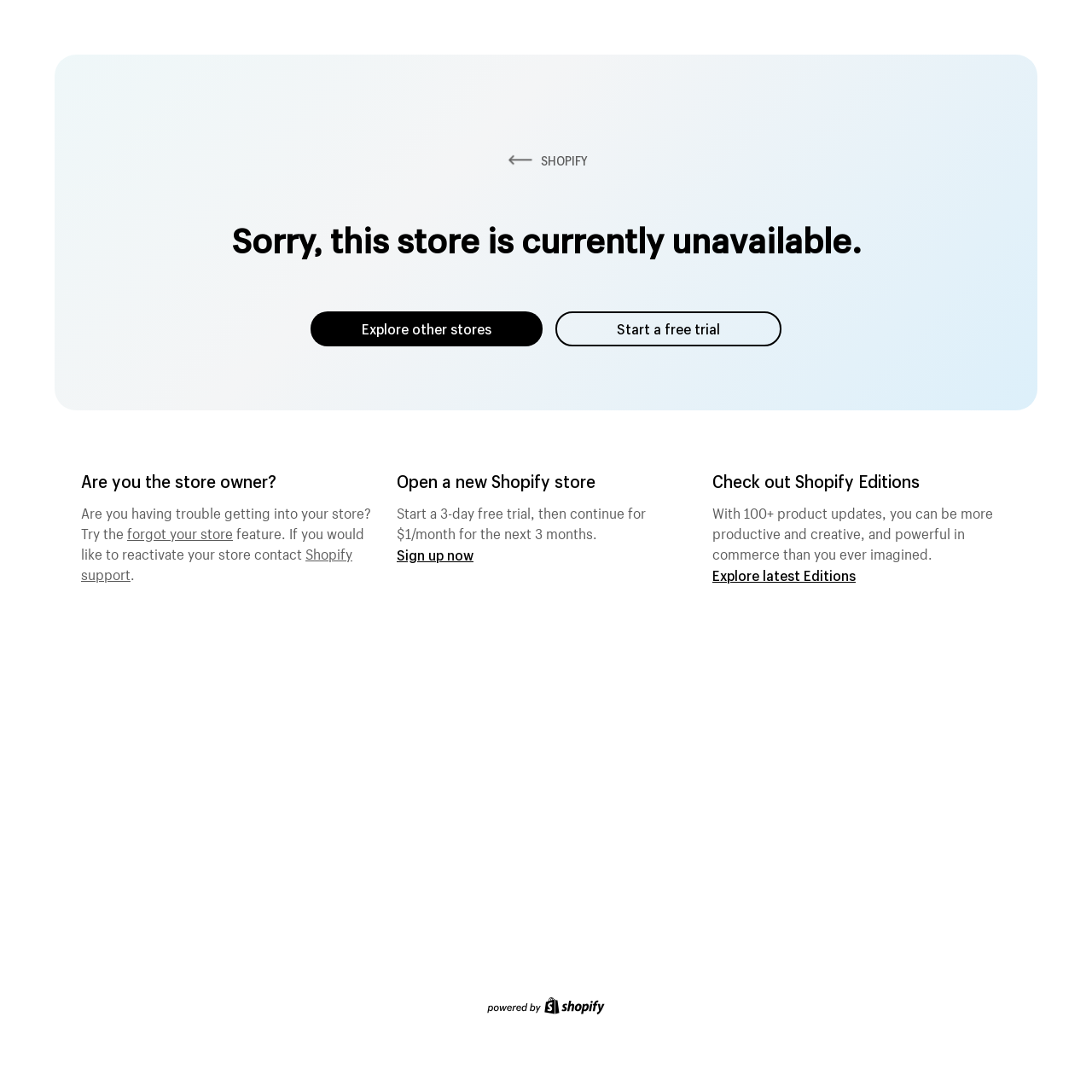Write an exhaustive caption that covers the webpage's main aspects.

The webpage appears to be a Shopify ecommerce platform page. At the top, there is a prominent link to "SHOPIFY" accompanied by an image, likely the company's logo. Below this, a heading announces that the store is currently unavailable. 

To the right of this heading, there are two links: "Explore other stores" and "Start a free trial". 

Further down, a section targets the store owner, asking if they are having trouble accessing their store. This section provides a link to reset the store password and contact Shopify support. 

Adjacent to this section, an invitation to open a new Shopify store is presented, highlighting a 3-day free trial and a discounted monthly rate for the next three months. A "Sign up now" link is provided. 

On the right side of the page, a section promotes Shopify Editions, a collection of product updates that can enhance productivity, creativity, and commerce. A link to "Explore latest Editions" is offered. 

At the bottom of the page, there is a content information section containing an image, likely a footer element.